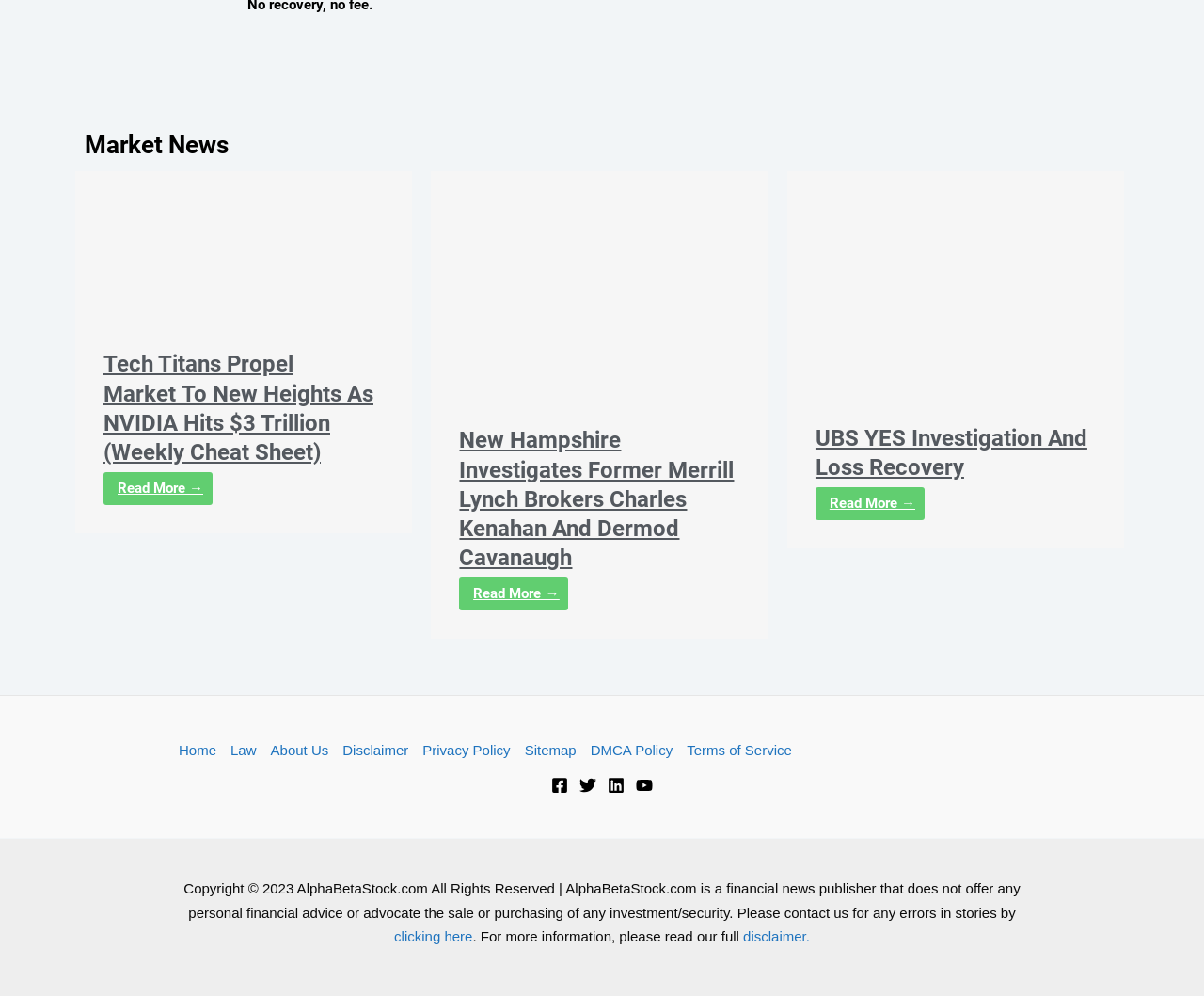How many news articles are listed on the webpage?
Based on the screenshot, give a detailed explanation to answer the question.

There are three news articles listed on the webpage, each with a heading, a link to read more, and an image. The articles are 'Tech Titans Propel Market to New Heights as NVIDIA Hits $3 Trillion', 'New Hampshire Investigates Former Merrill Lynch Brokers Charles Kenahan and Dermod Cavanaugh', and 'YES Turns to NO as Firms like UBS Start Investigation and Loss Recovery'.